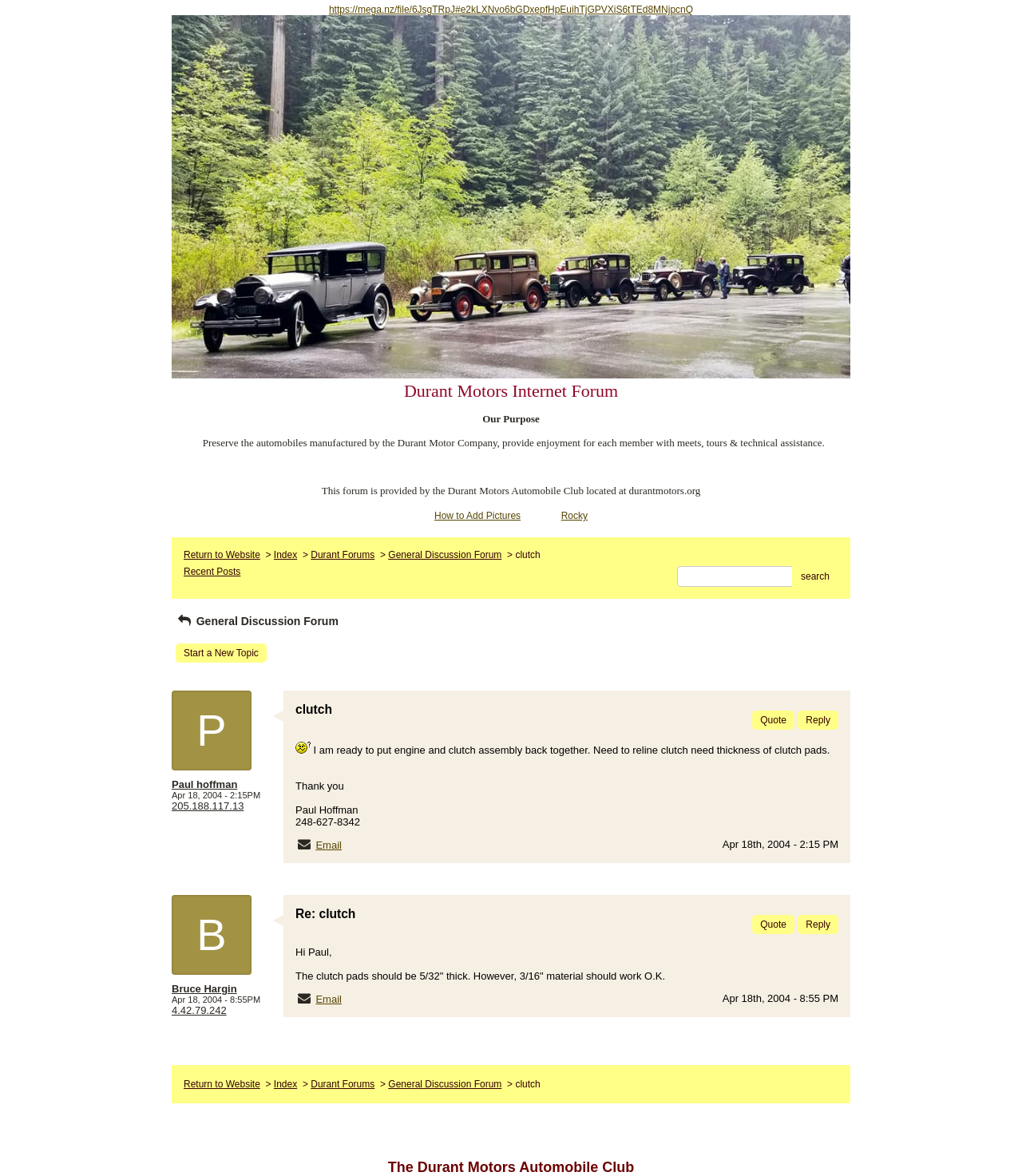What is the thickness of the clutch pads recommended by Bruce Hargin?
Please use the image to provide an in-depth answer to the question.

According to the forum post by Bruce Hargin, the clutch pads should be 5/32 inch thick, although 3/16 inch material may also work.